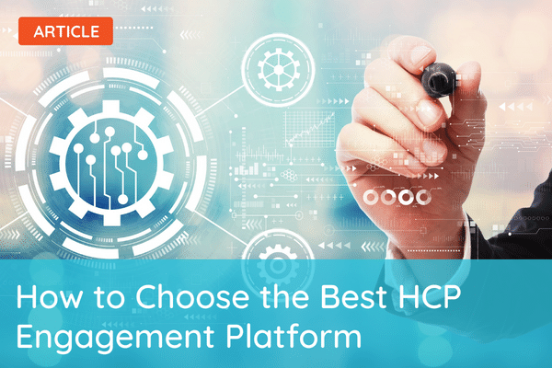What do the gears and circuits behind the hand represent?
Answer the question with a detailed explanation, including all necessary information.

The abstract digital elements, including gears and circuits, behind the hand in the image represent technology and innovation in the healthcare sector, highlighting the importance of digital solutions in engaging healthcare professionals.